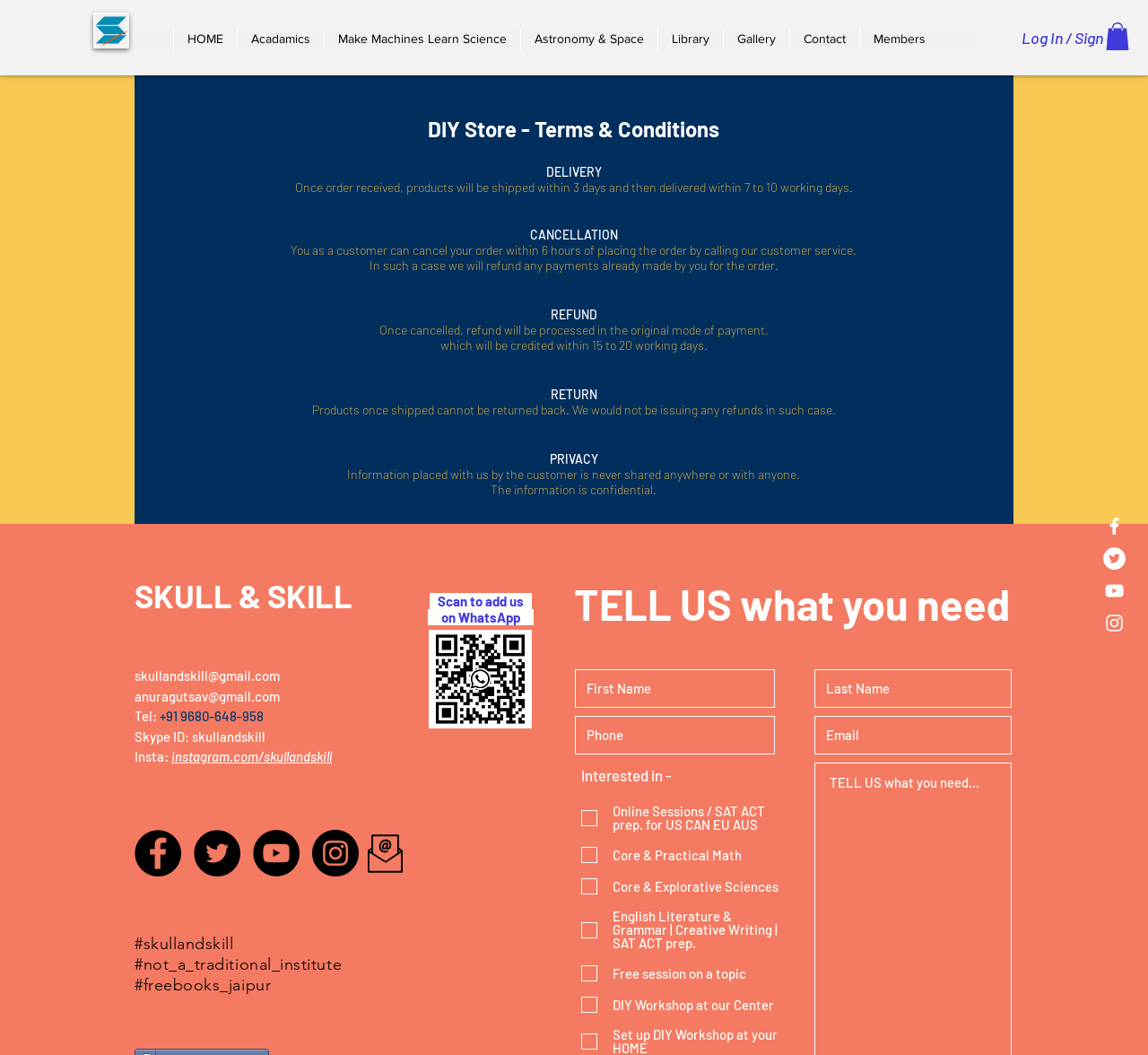Give a one-word or short phrase answer to this question: 
How many social media links are in the Social Bar?

5